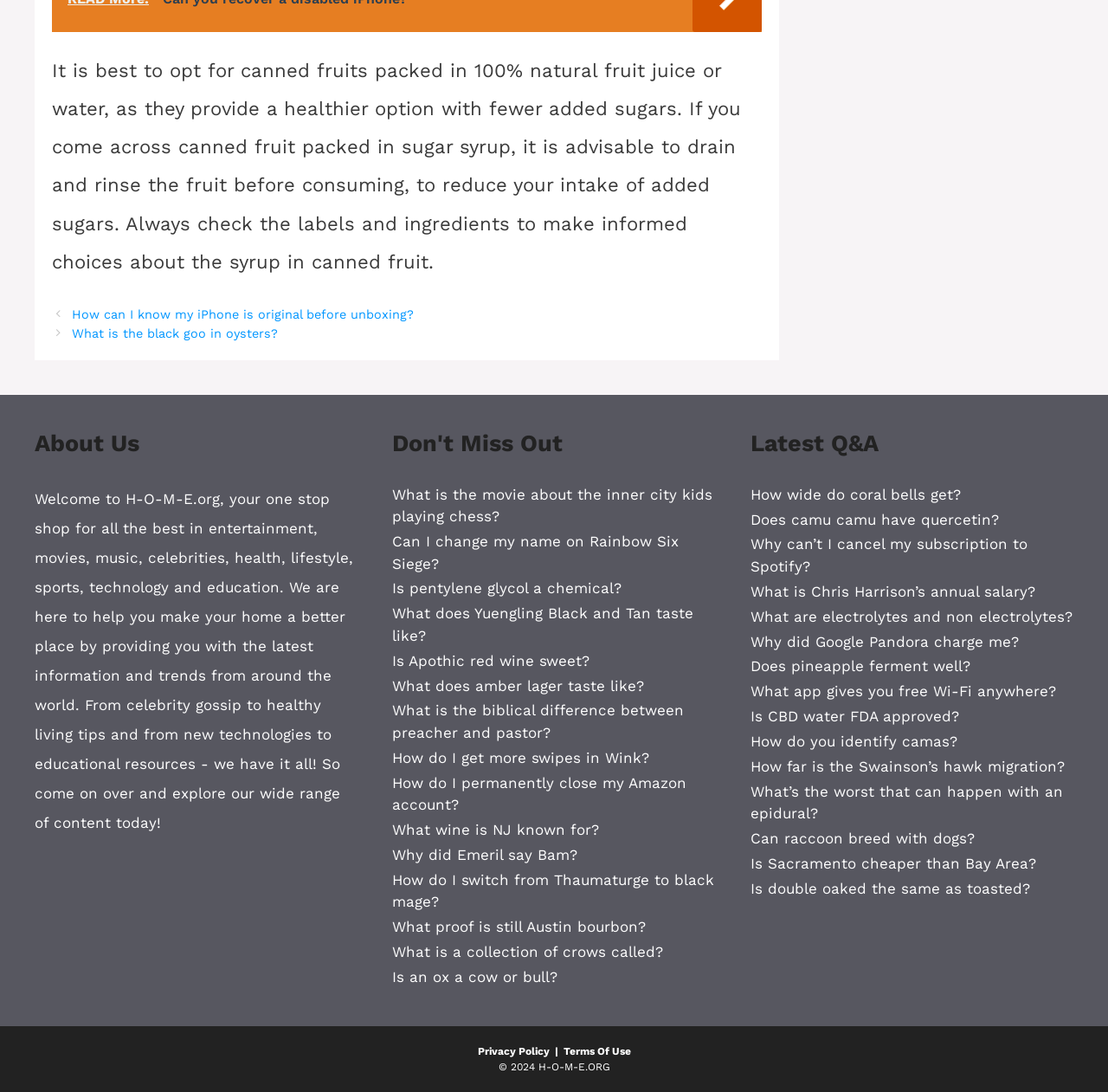Can you find the bounding box coordinates for the element that needs to be clicked to execute this instruction: "Check out the 'Don't Miss Out' section"? The coordinates should be given as four float numbers between 0 and 1, i.e., [left, top, right, bottom].

[0.354, 0.394, 0.646, 0.419]